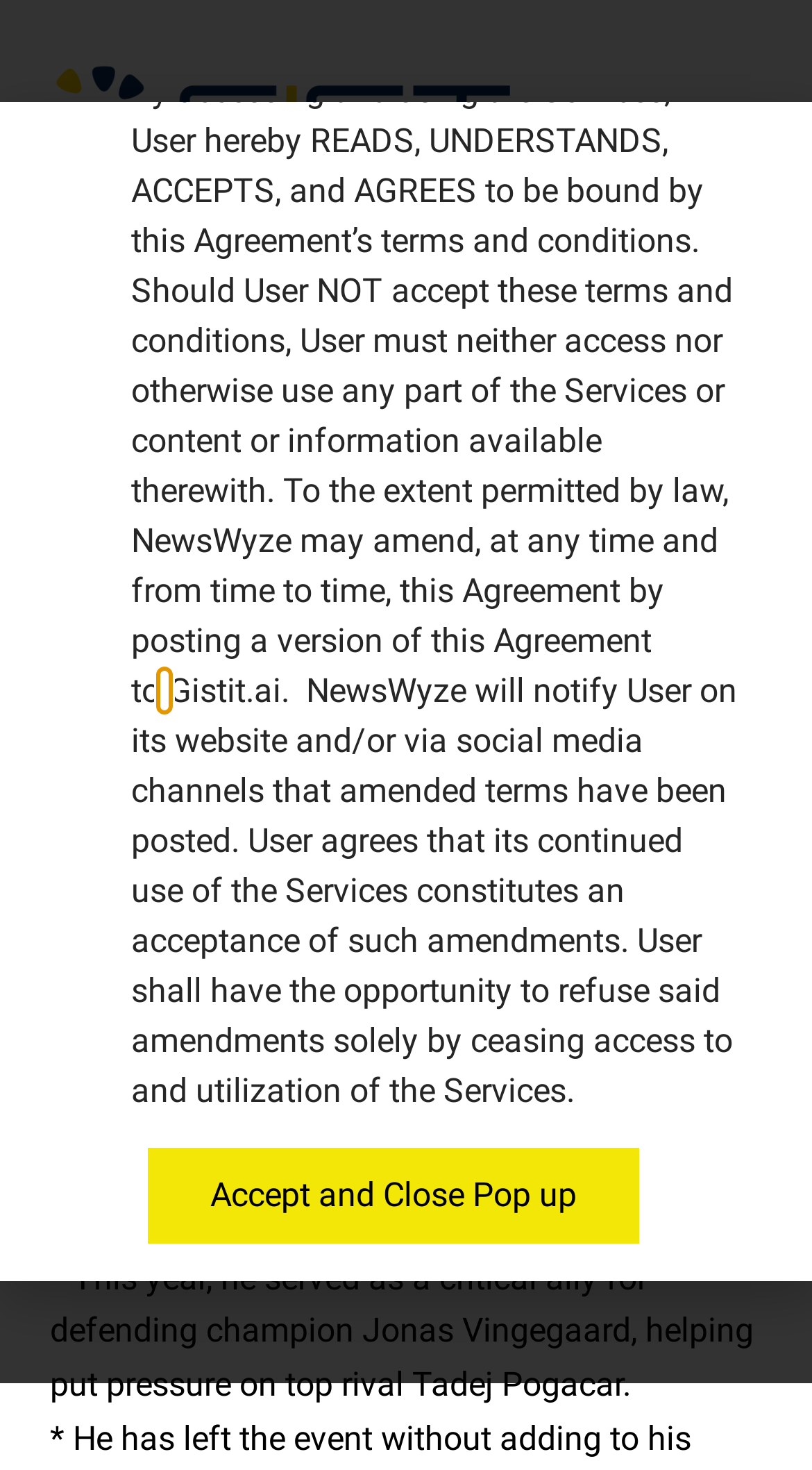What is the purpose of the 'Accept and Close Pop up' button?
Refer to the image and answer the question using a single word or phrase.

To accept terms and close a pop up